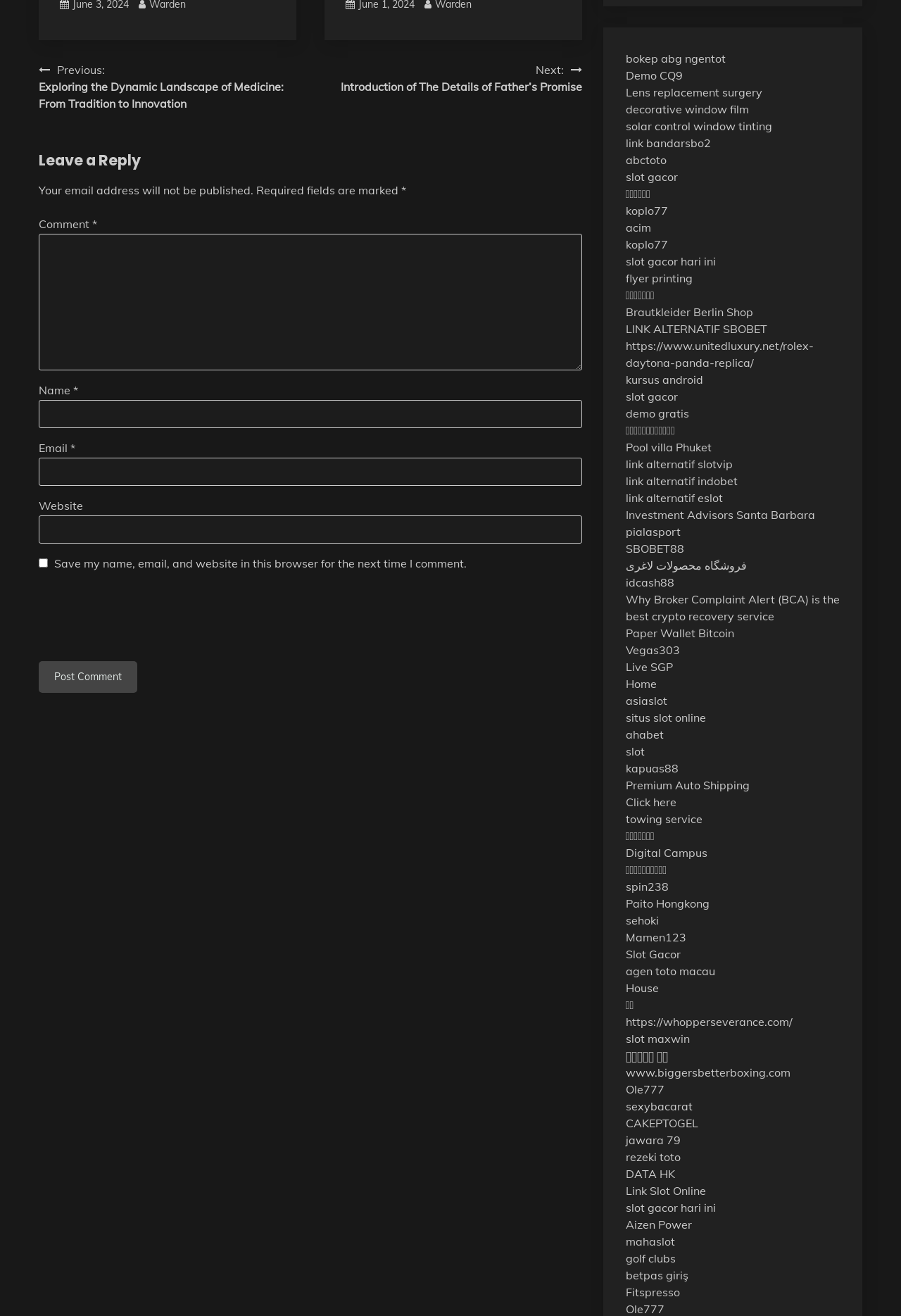Analyze the image and give a detailed response to the question:
What is the purpose of the 'Post Comment' button?

The 'Post Comment' button is located at the bottom of the 'Leave a Reply' section and is used to submit a comment or feedback on a particular post or article. When clicked, it will send the user's comment to the website administrator for moderation and potential publication on the website.